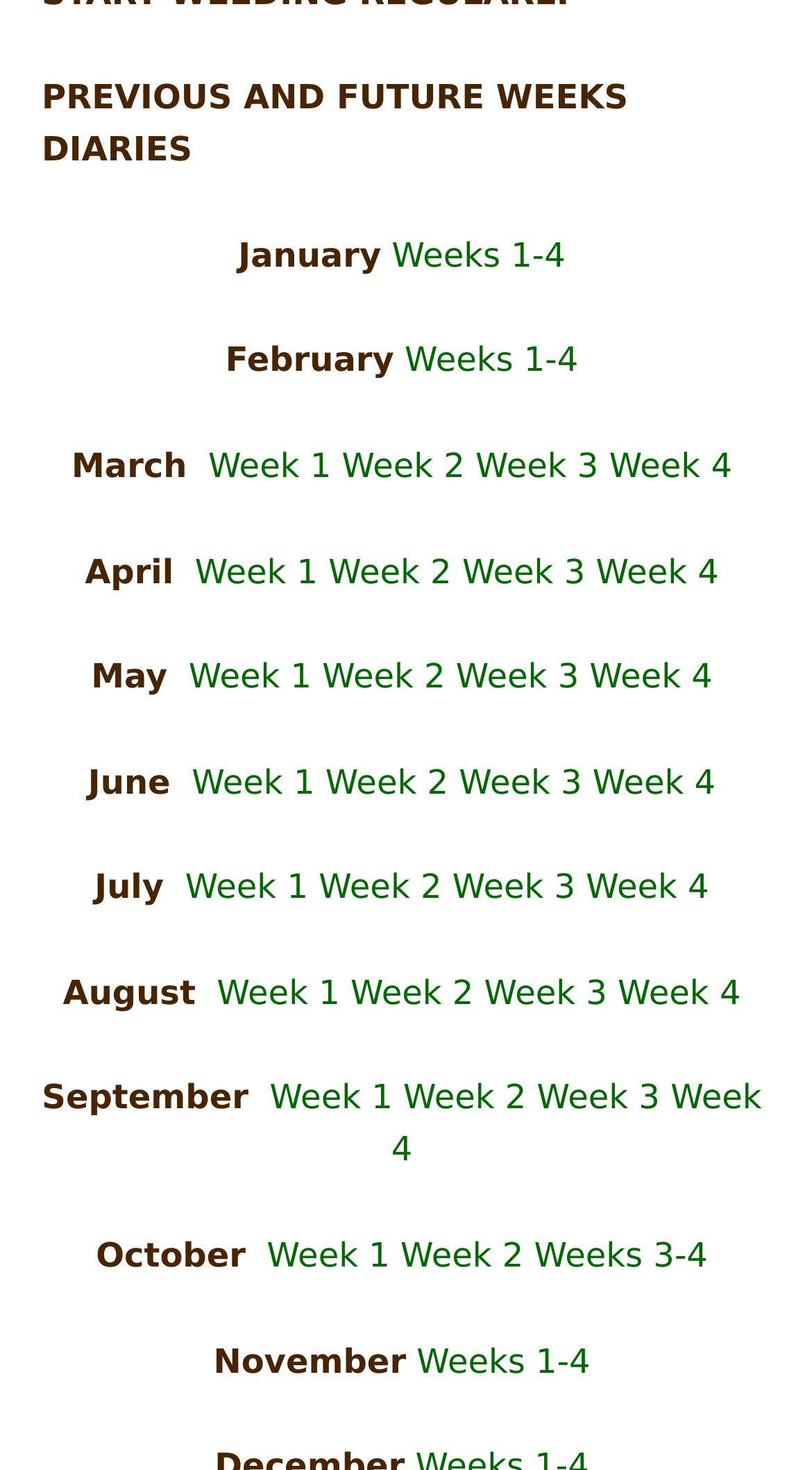Please specify the bounding box coordinates of the clickable section necessary to execute the following command: "View weeks 1-4 of January".

[0.482, 0.16, 0.696, 0.187]